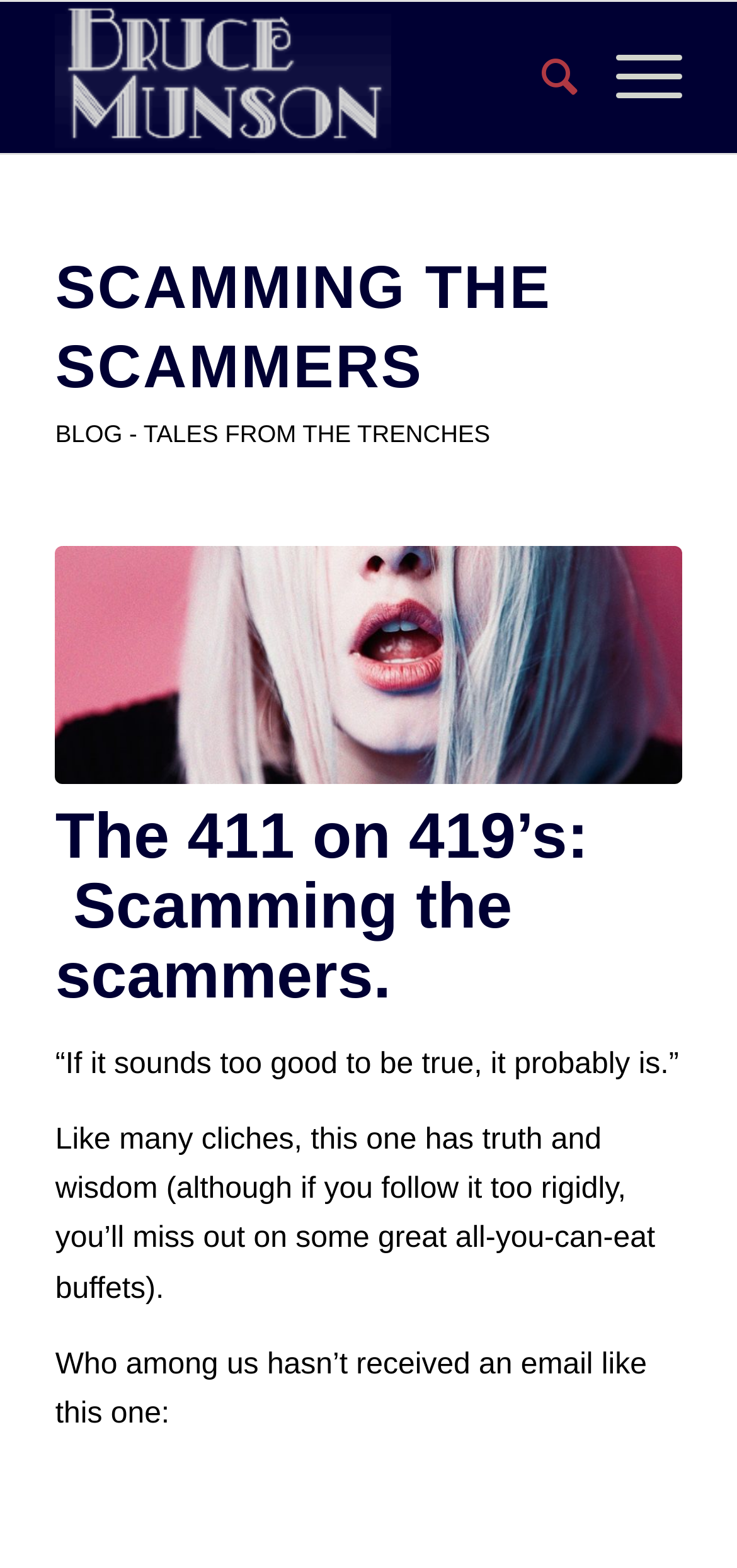Give a concise answer of one word or phrase to the question: 
What is the topic of the blog post?

Scamming the scammers